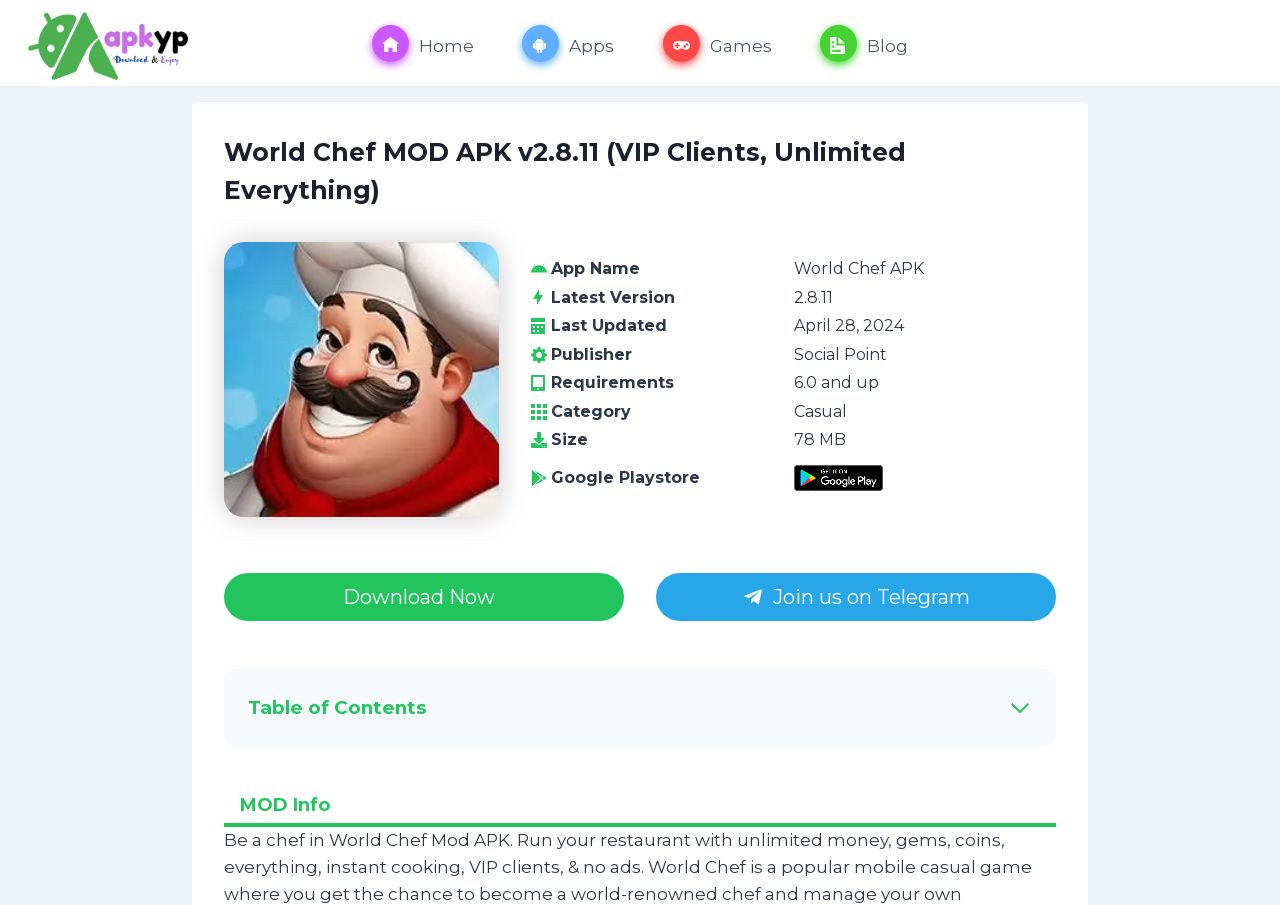What is the name of the APK?
Examine the image and provide an in-depth answer to the question.

The name of the APK can be found in the heading of the webpage, which is 'World Chef MOD APK v2.8.11 (VIP Clients, Unlimited Everything)'.